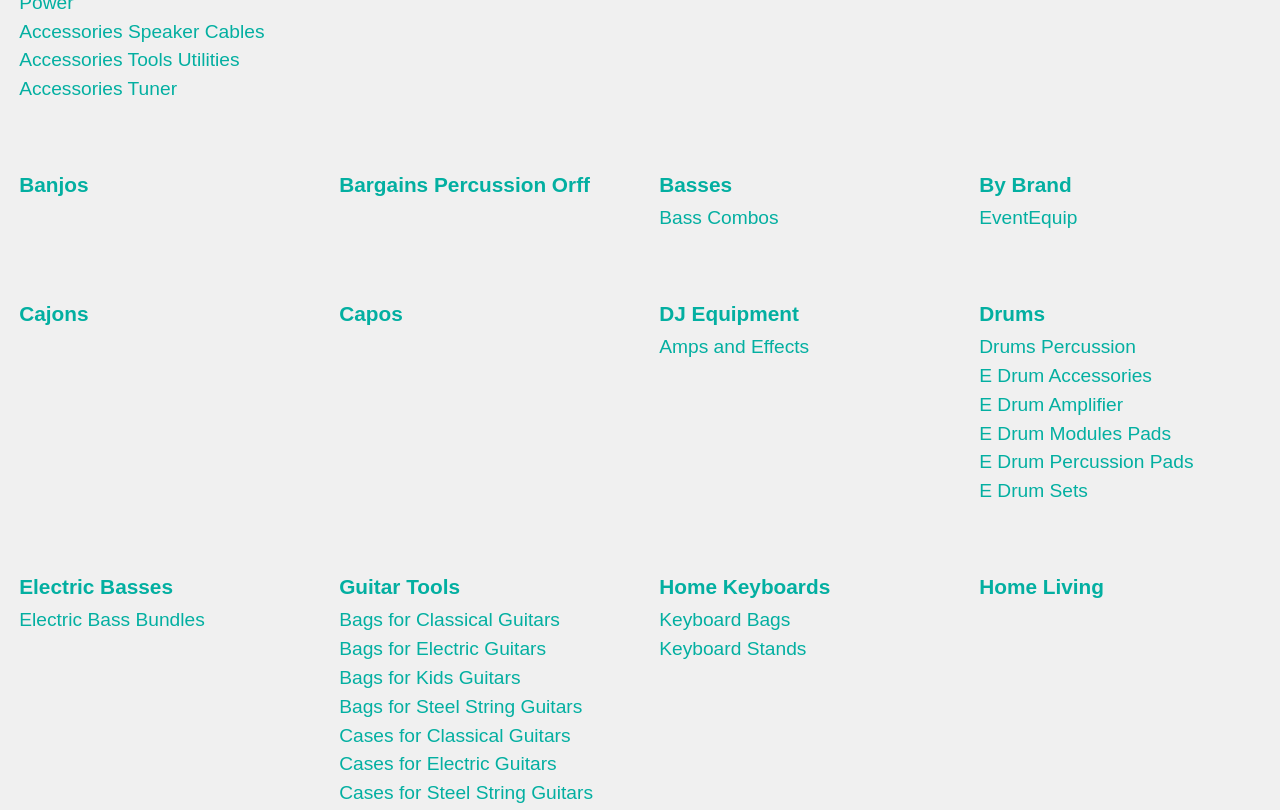Show me the bounding box coordinates of the clickable region to achieve the task as per the instruction: "View DJ Equipment".

[0.515, 0.373, 0.624, 0.402]